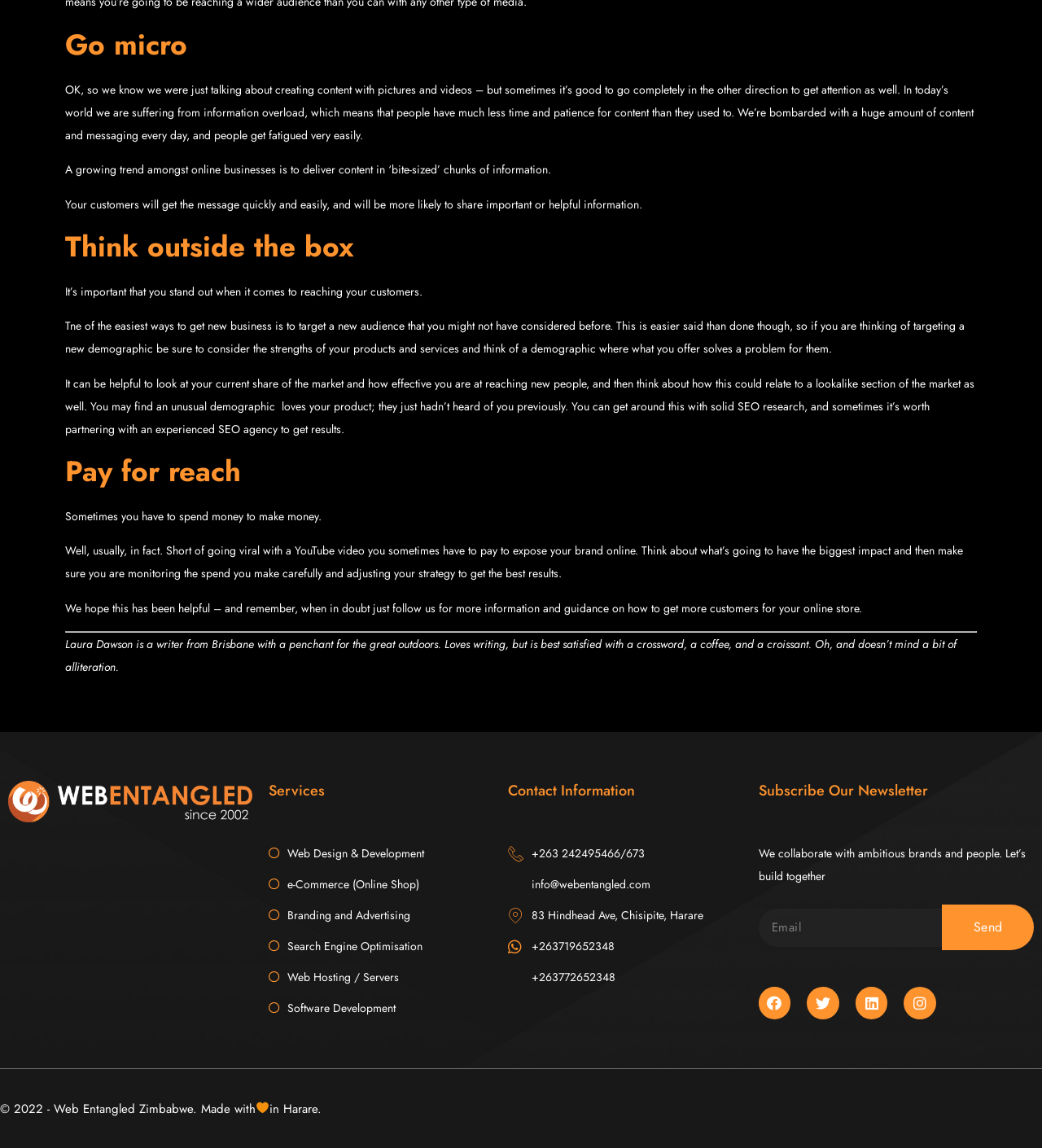Please specify the bounding box coordinates of the clickable section necessary to execute the following command: "Click on the 'Web Designers in Zimbabwe, Harare' link".

[0.413, 0.77, 0.587, 0.784]